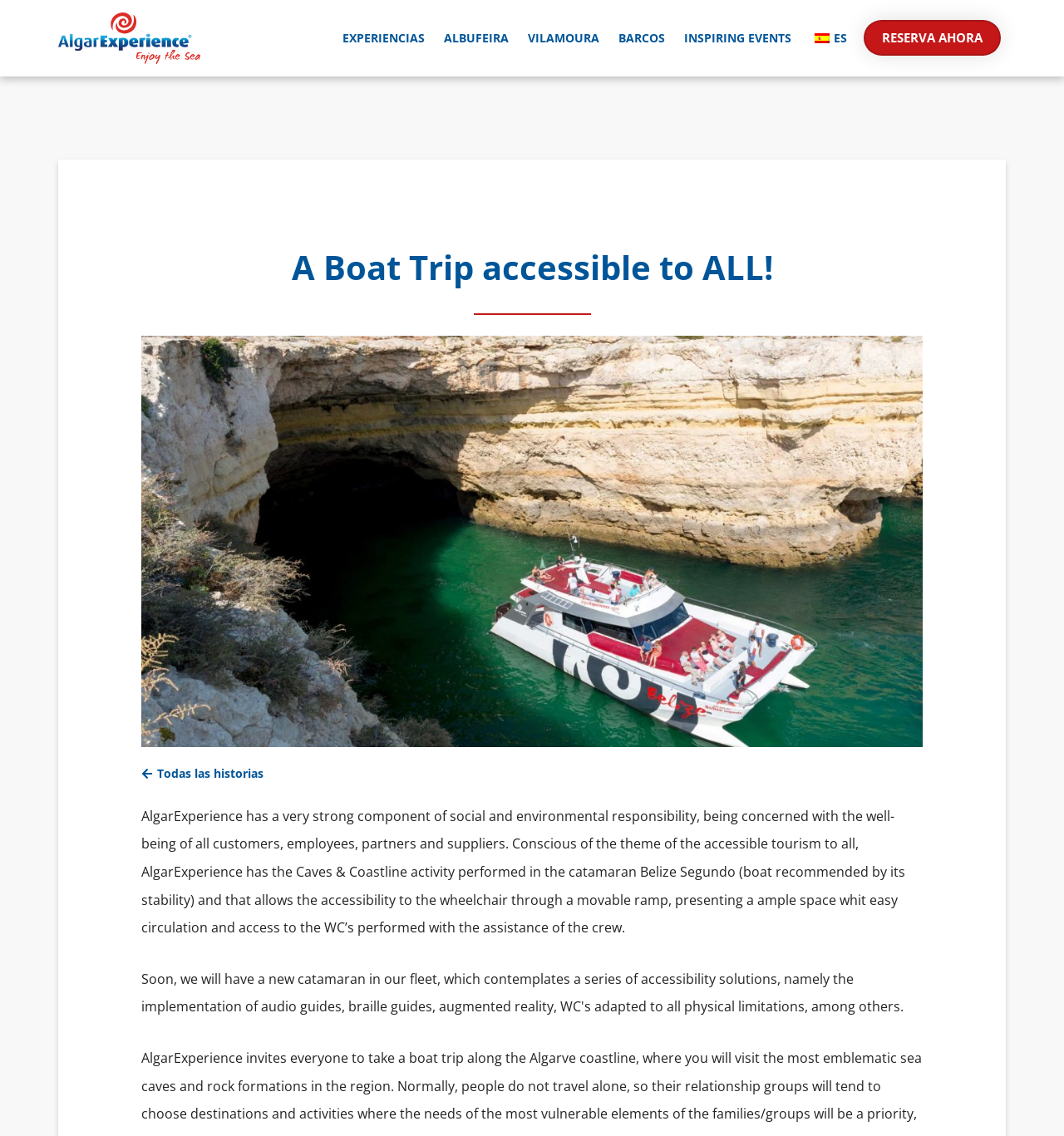Pinpoint the bounding box coordinates of the clickable element to carry out the following instruction: "Explore INSPIRING EVENTS."

[0.643, 0.004, 0.744, 0.063]